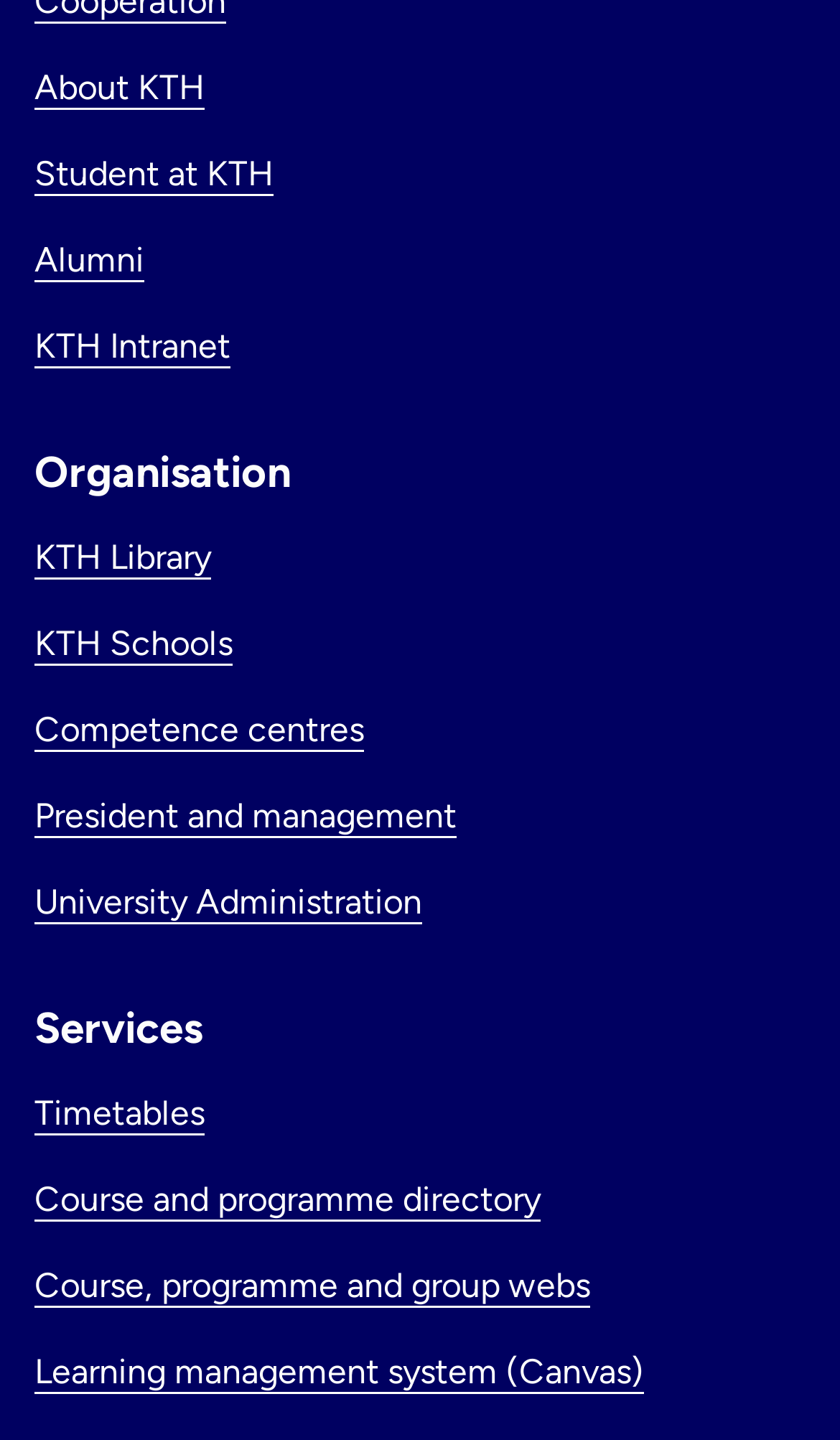Respond to the question below with a single word or phrase:
What is the first link on the webpage?

About KTH